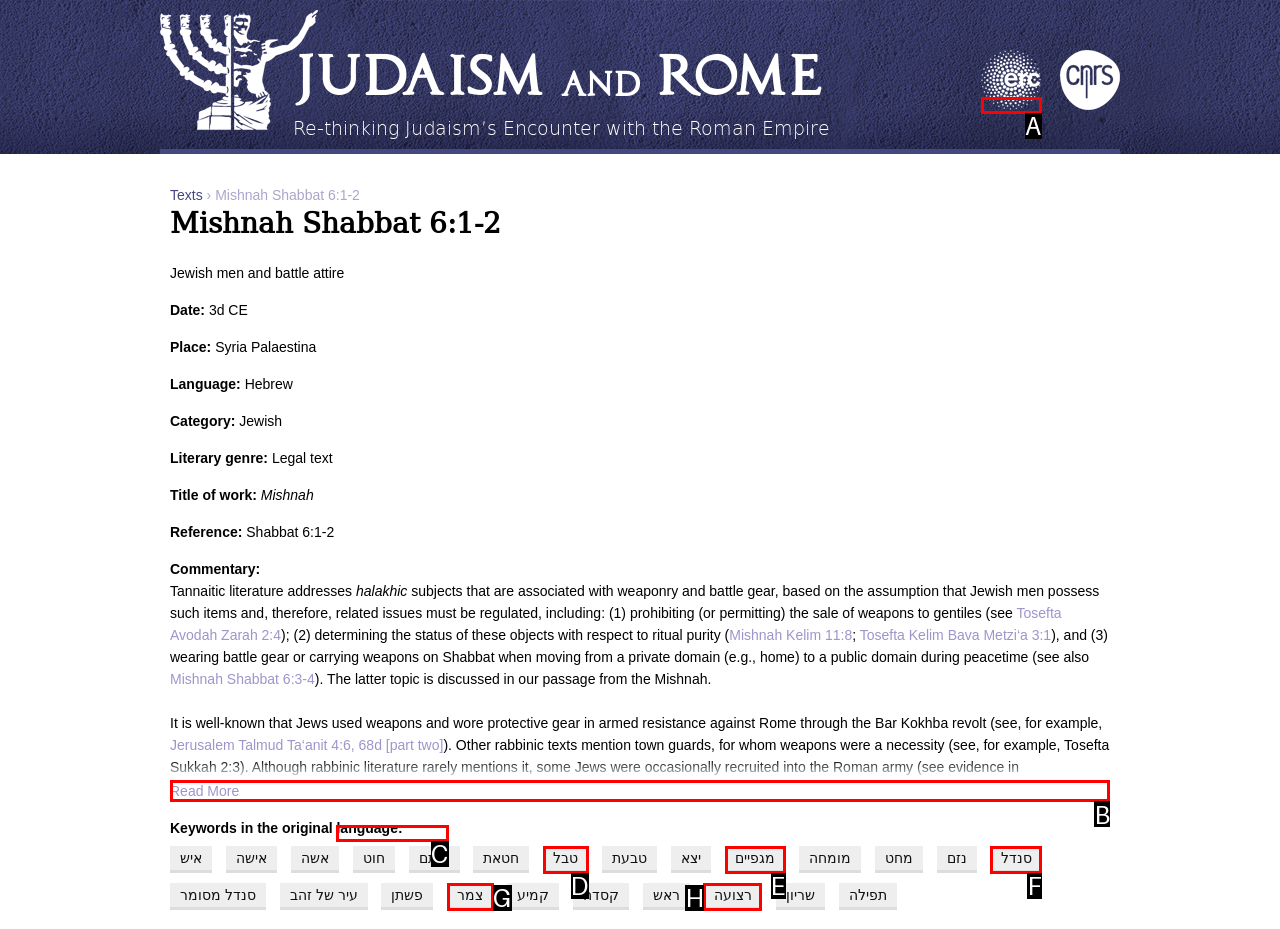For the task: Read more about Mishnah Shabbat 6:1-2, tell me the letter of the option you should click. Answer with the letter alone.

B